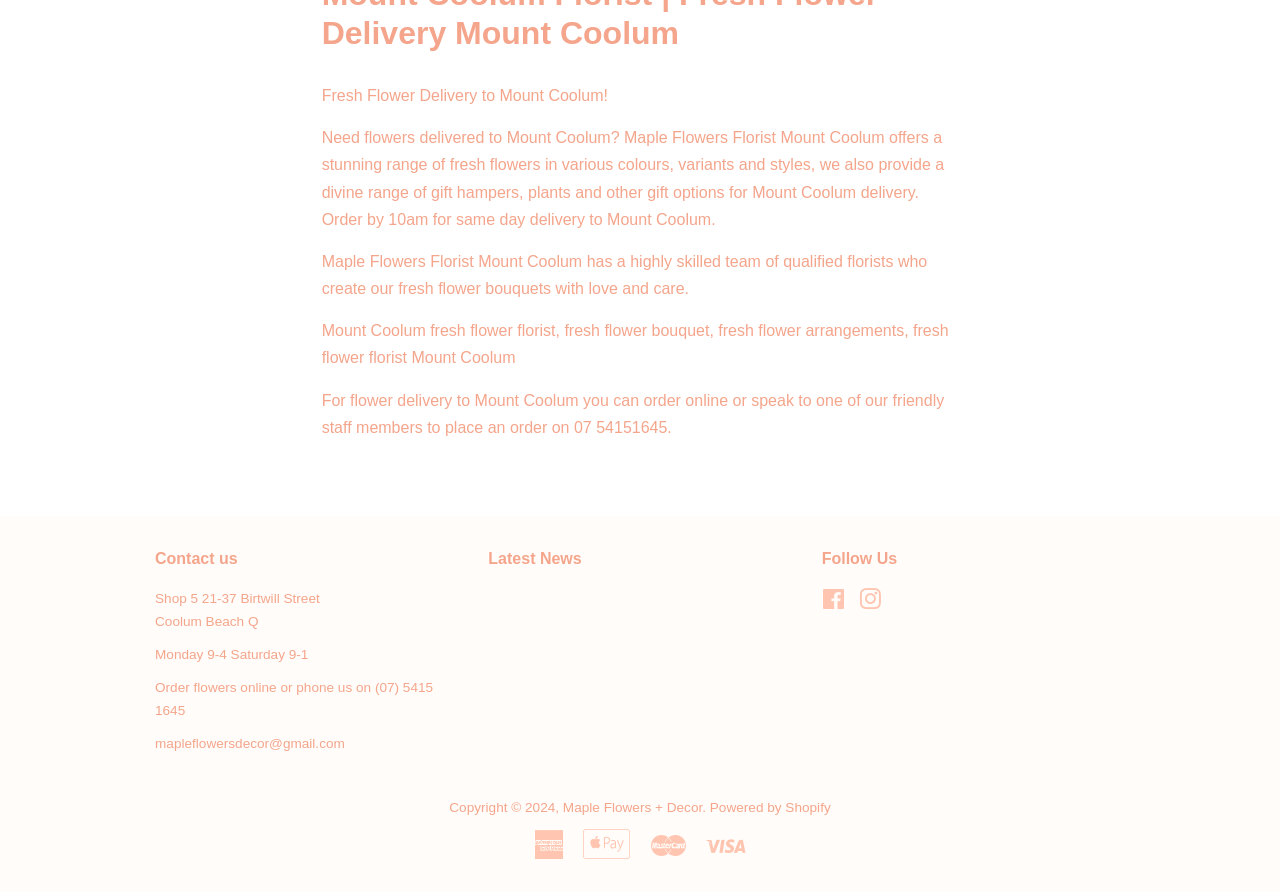Identify the bounding box coordinates for the UI element described as: "Powered by Shopify".

[0.555, 0.897, 0.649, 0.914]